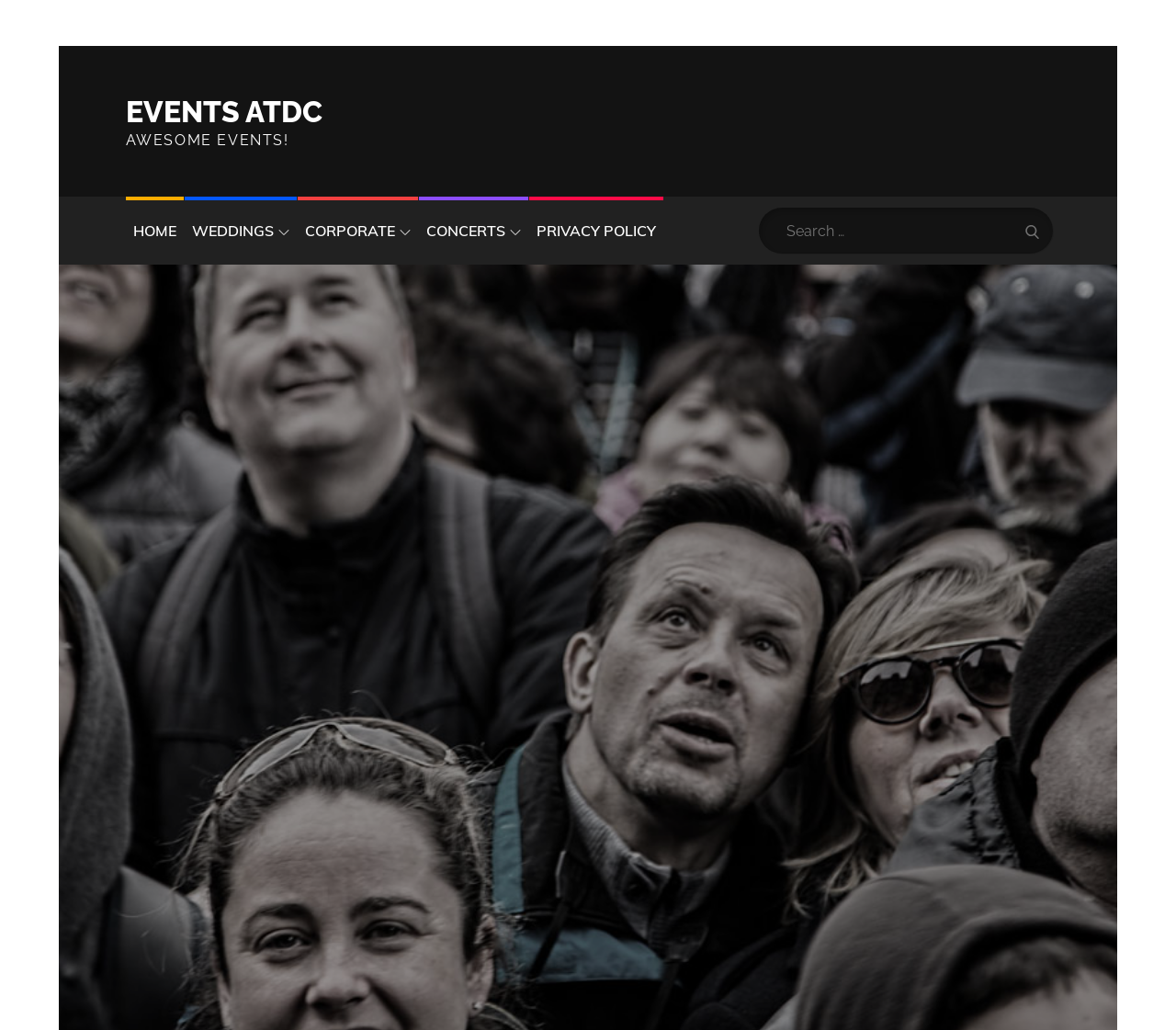Given the description of a UI element: "Home", identify the bounding box coordinates of the matching element in the webpage screenshot.

[0.107, 0.191, 0.156, 0.257]